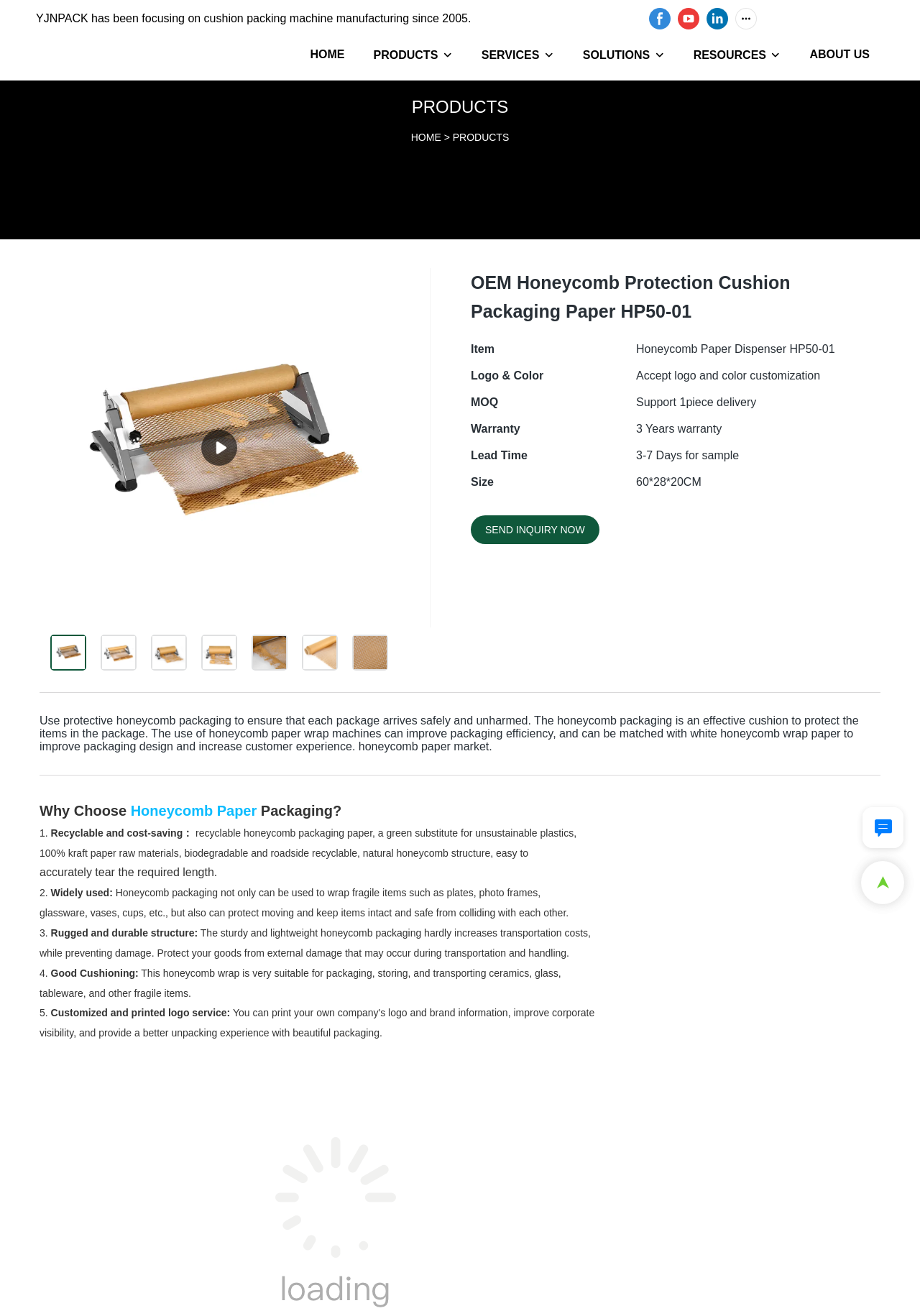From the screenshot, find the bounding box of the UI element matching this description: "ABOUT US". Supply the bounding box coordinates in the form [left, top, right, bottom], each a float between 0 and 1.

[0.88, 0.034, 0.945, 0.048]